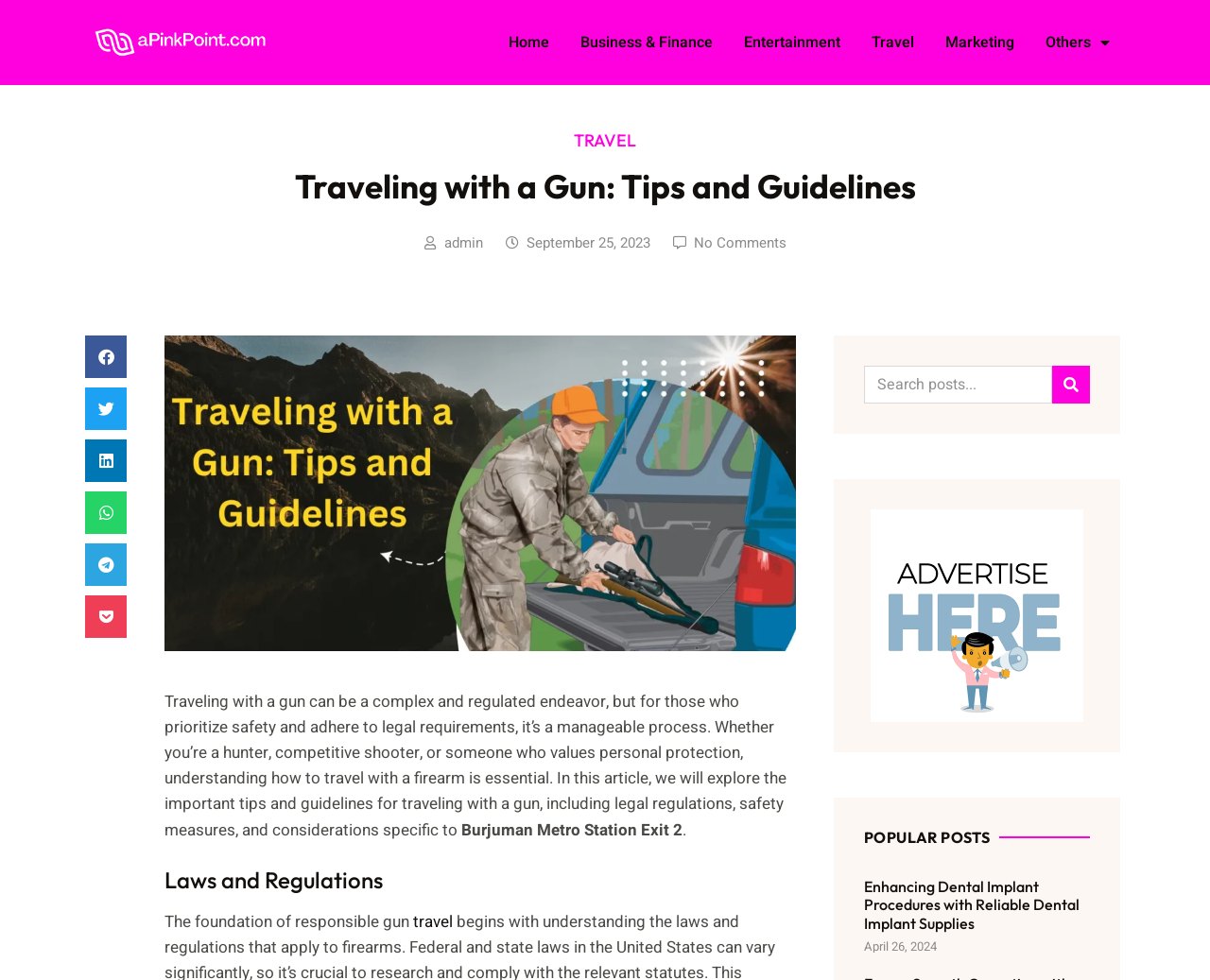Please determine the bounding box of the UI element that matches this description: Pension FAQs. The coordinates should be given as (top-left x, top-left y, bottom-right x, bottom-right y), with all values between 0 and 1.

None